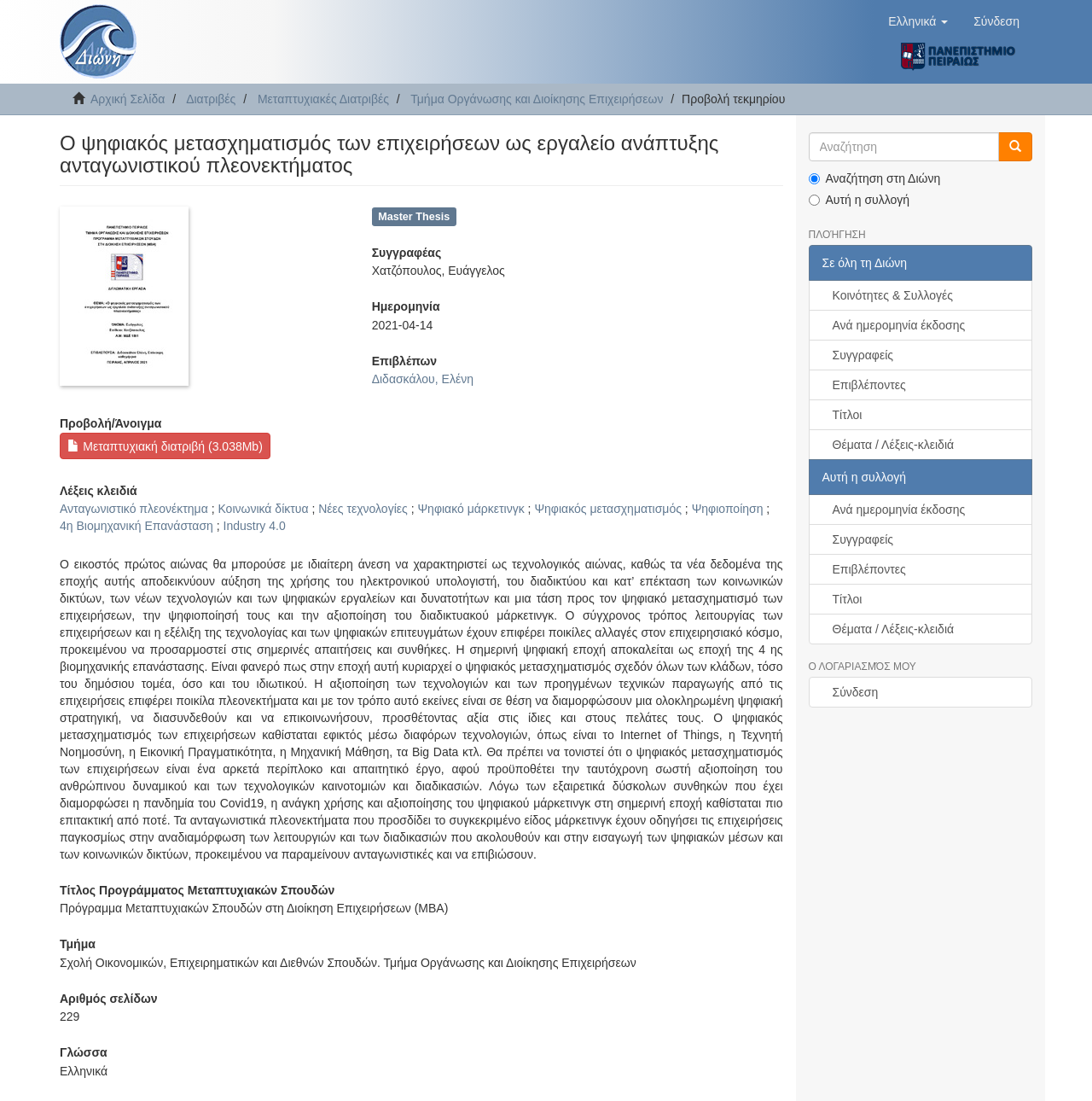What is the title of the thesis?
Please provide a comprehensive answer based on the contents of the image.

The title of the thesis can be found in the heading element with the text 'O ψηφιακός μετασχηματισμός των επιχειρήσεων ως εργαλείο ανάπτυξης ανταγωνιστικού πλεονεκτήματος' which is located at the top of the webpage.